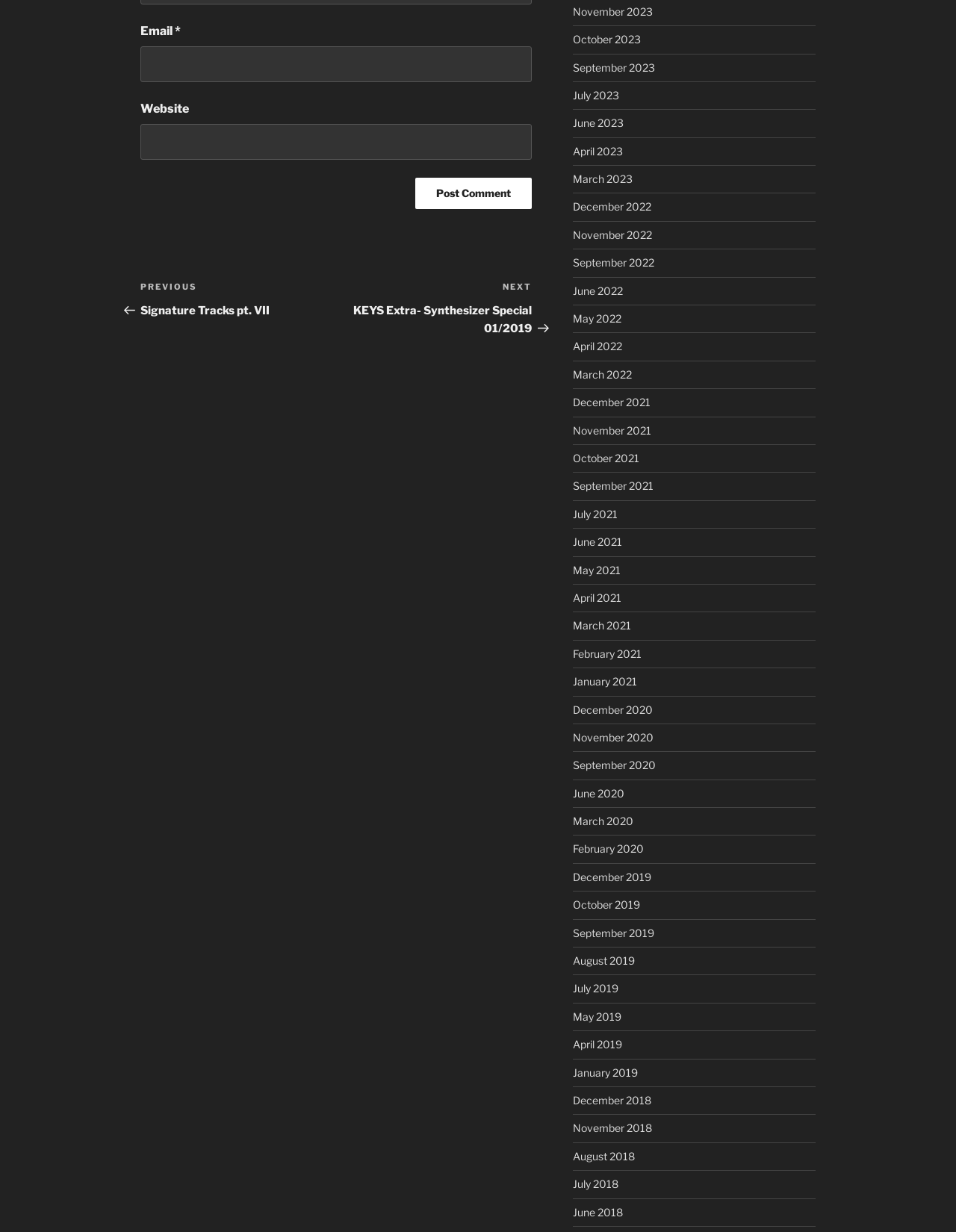Identify the coordinates of the bounding box for the element that must be clicked to accomplish the instruction: "Read about AirG Assessment 2023".

None